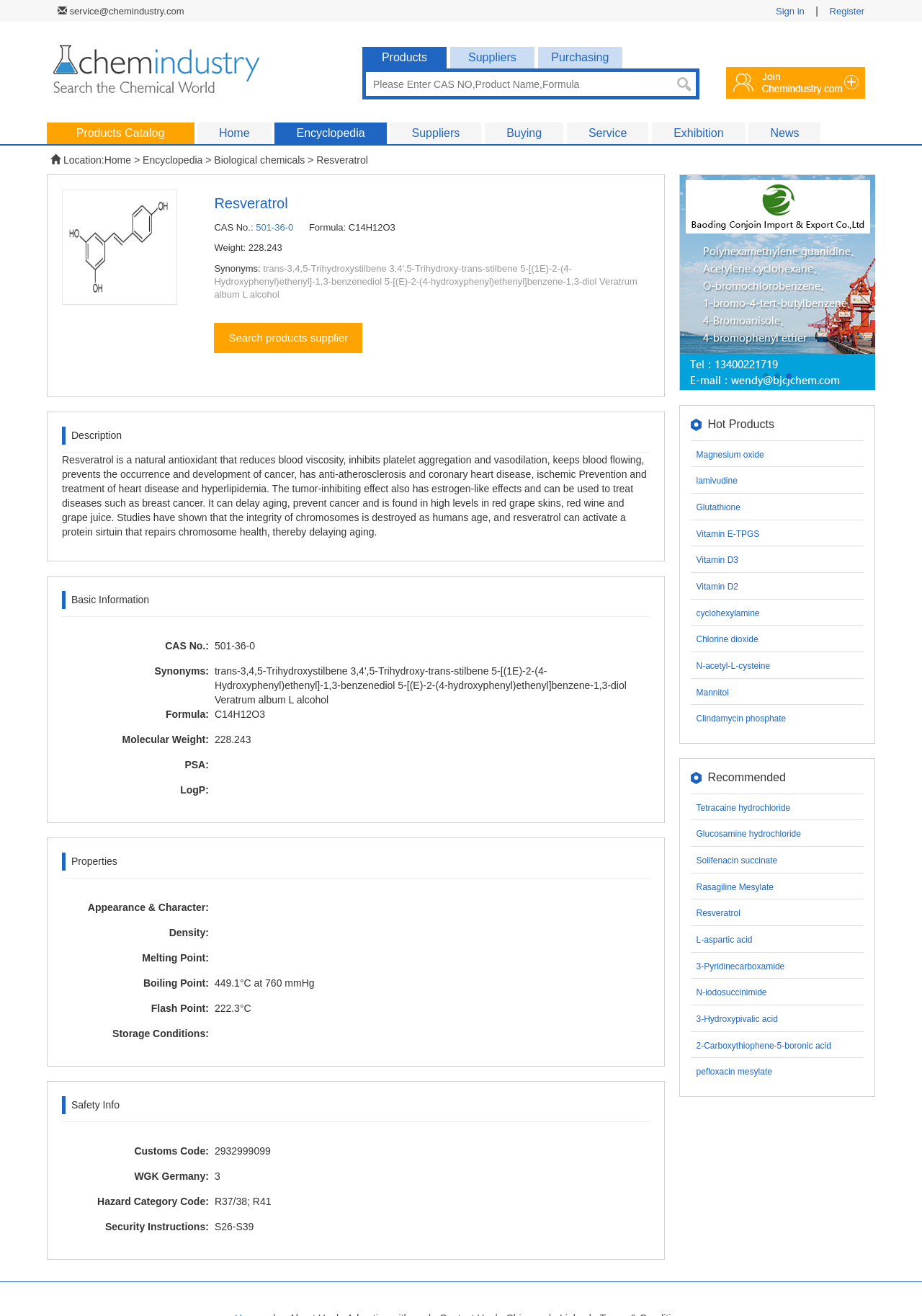Could you specify the bounding box coordinates for the clickable section to complete the following instruction: "Sign in"?

[0.841, 0.004, 0.873, 0.013]